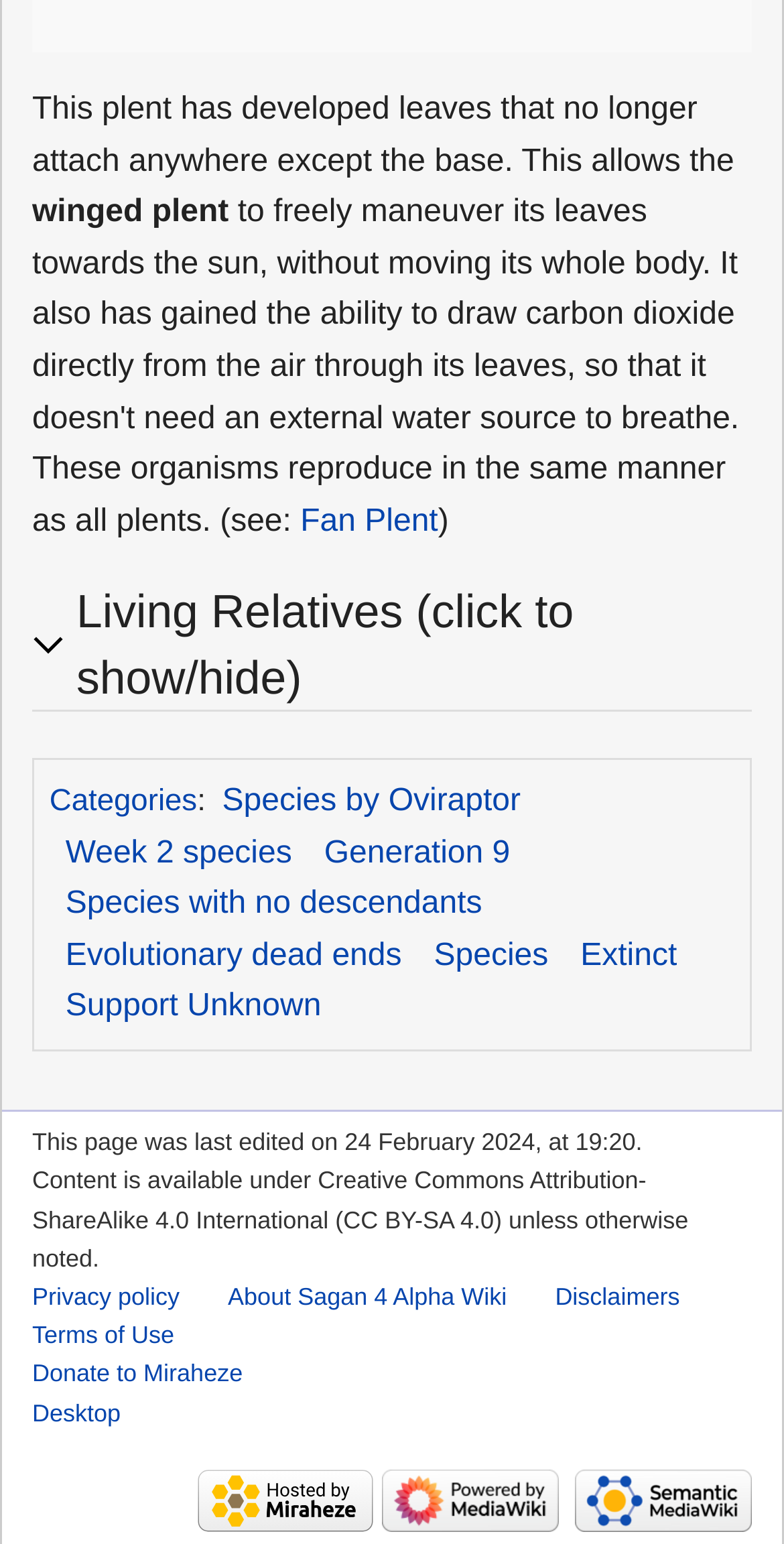What is the last edited date of the webpage?
Use the image to give a comprehensive and detailed response to the question.

The webpage has a footer section that contains information about the webpage, including the last edited date, which is '24 February 2024, at 19:20'.